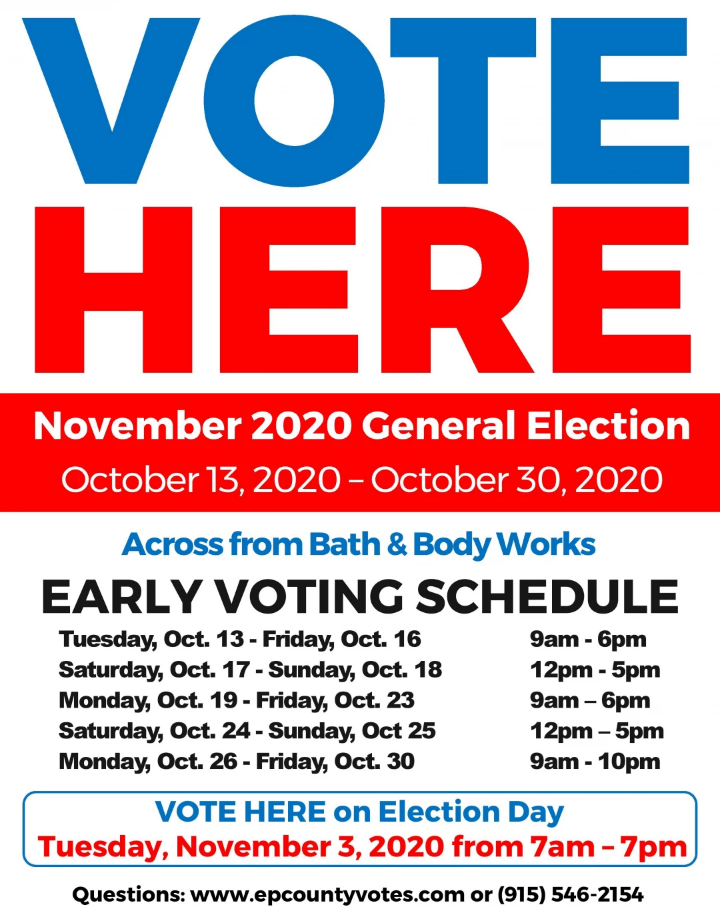What is the location of the voting location?
Please respond to the question with a detailed and well-explained answer.

The caption provides detailed information about the voting location, including its proximity to 'Bath & Body Works', which suggests that the voting location is situated across from this store.